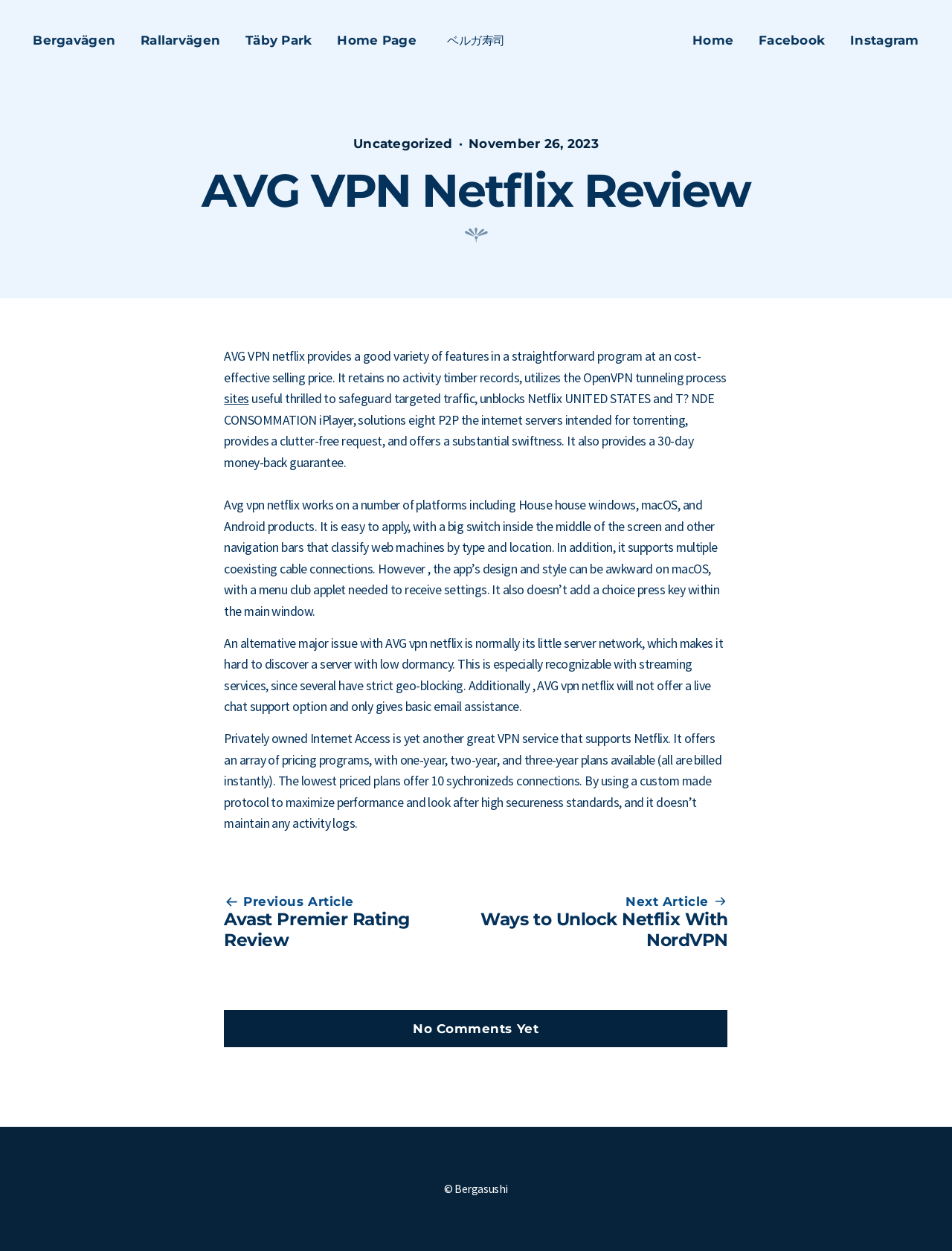What is the name of the VPN service being reviewed?
Offer a detailed and exhaustive answer to the question.

The review is about AVG VPN Netflix, which is mentioned in the heading 'AVG VPN Netflix Review' and throughout the article.